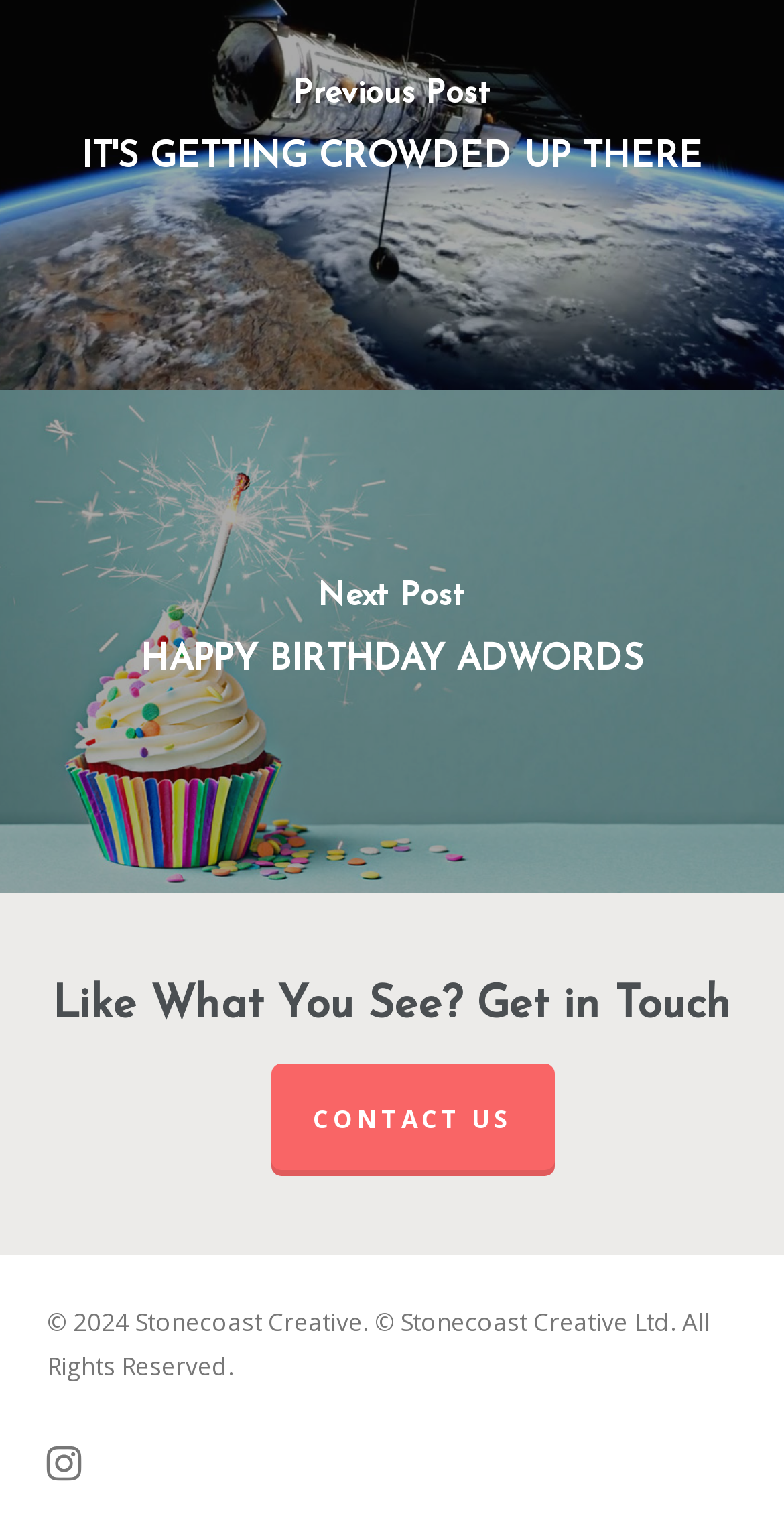Bounding box coordinates are specified in the format (top-left x, top-left y, bottom-right x, bottom-right y). All values are floating point numbers bounded between 0 and 1. Please provide the bounding box coordinate of the region this sentence describes: instagram

[0.06, 0.942, 0.104, 0.974]